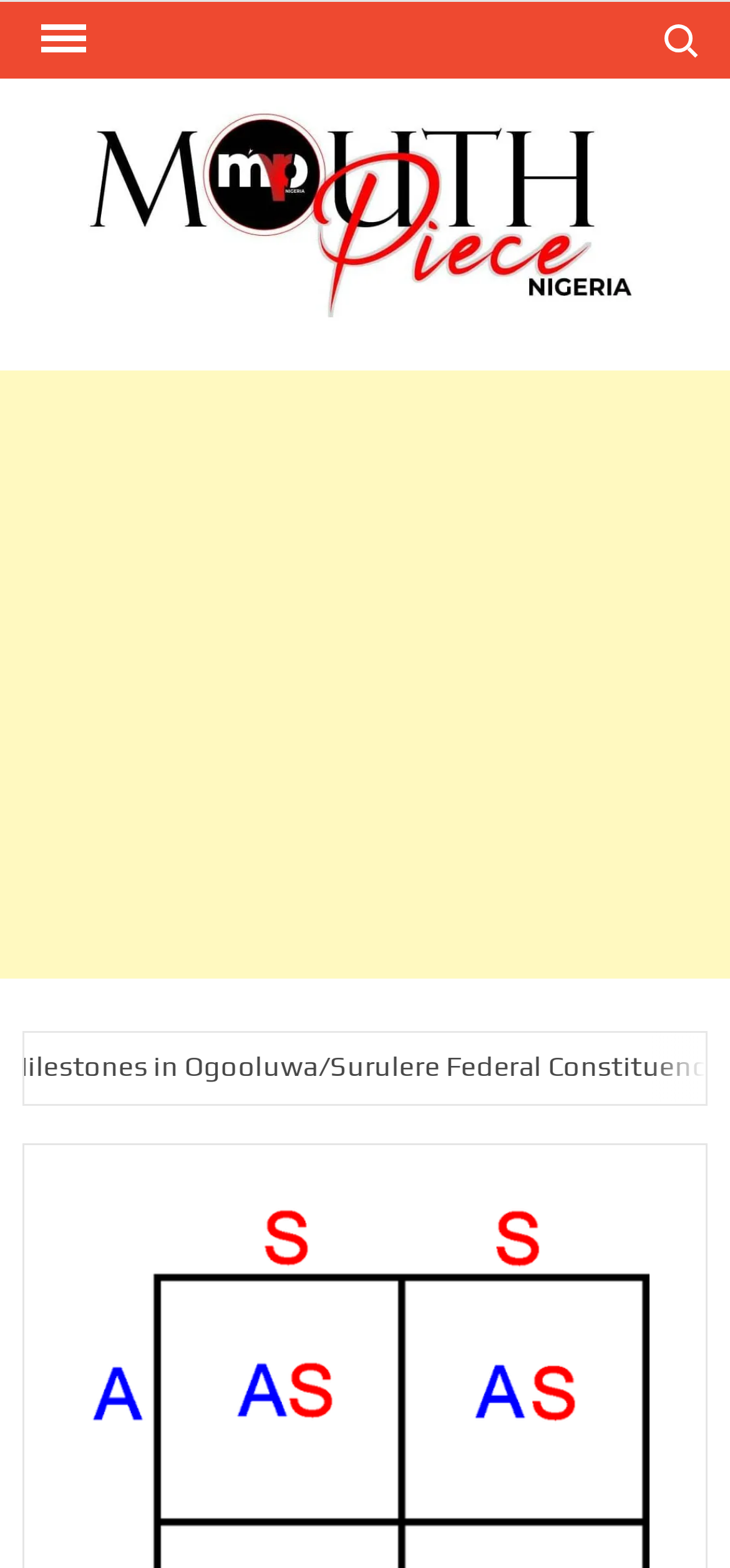Given the description of the UI element: "aria-label="Advertisement" name="aswift_0" title="Advertisement"", predict the bounding box coordinates in the form of [left, top, right, bottom], with each value being a float between 0 and 1.

[0.0, 0.237, 1.0, 0.625]